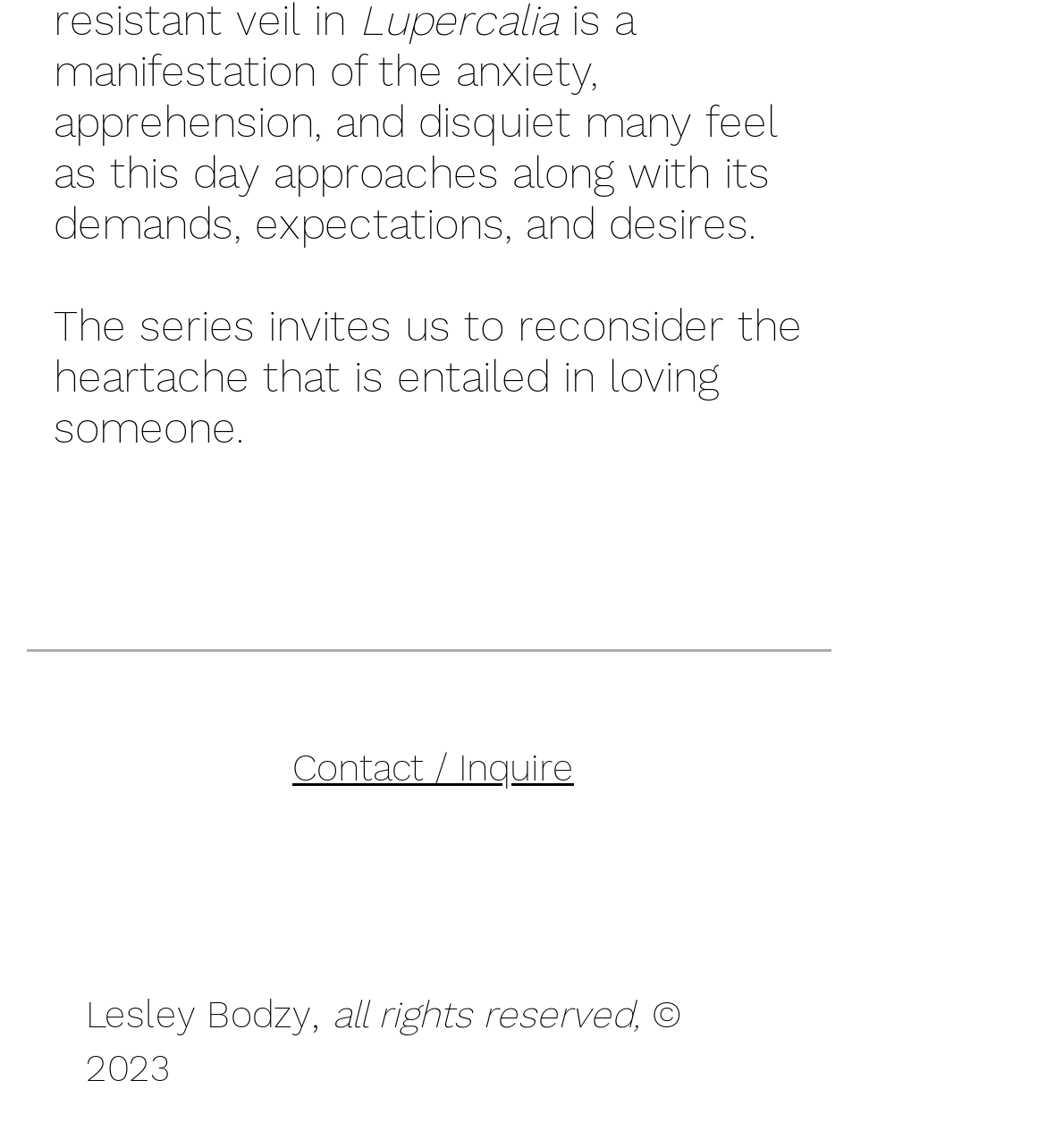Locate the bounding box coordinates for the element described below: "Contact / Inquire". The coordinates must be four float values between 0 and 1, formatted as [left, top, right, bottom].

[0.279, 0.65, 0.549, 0.687]